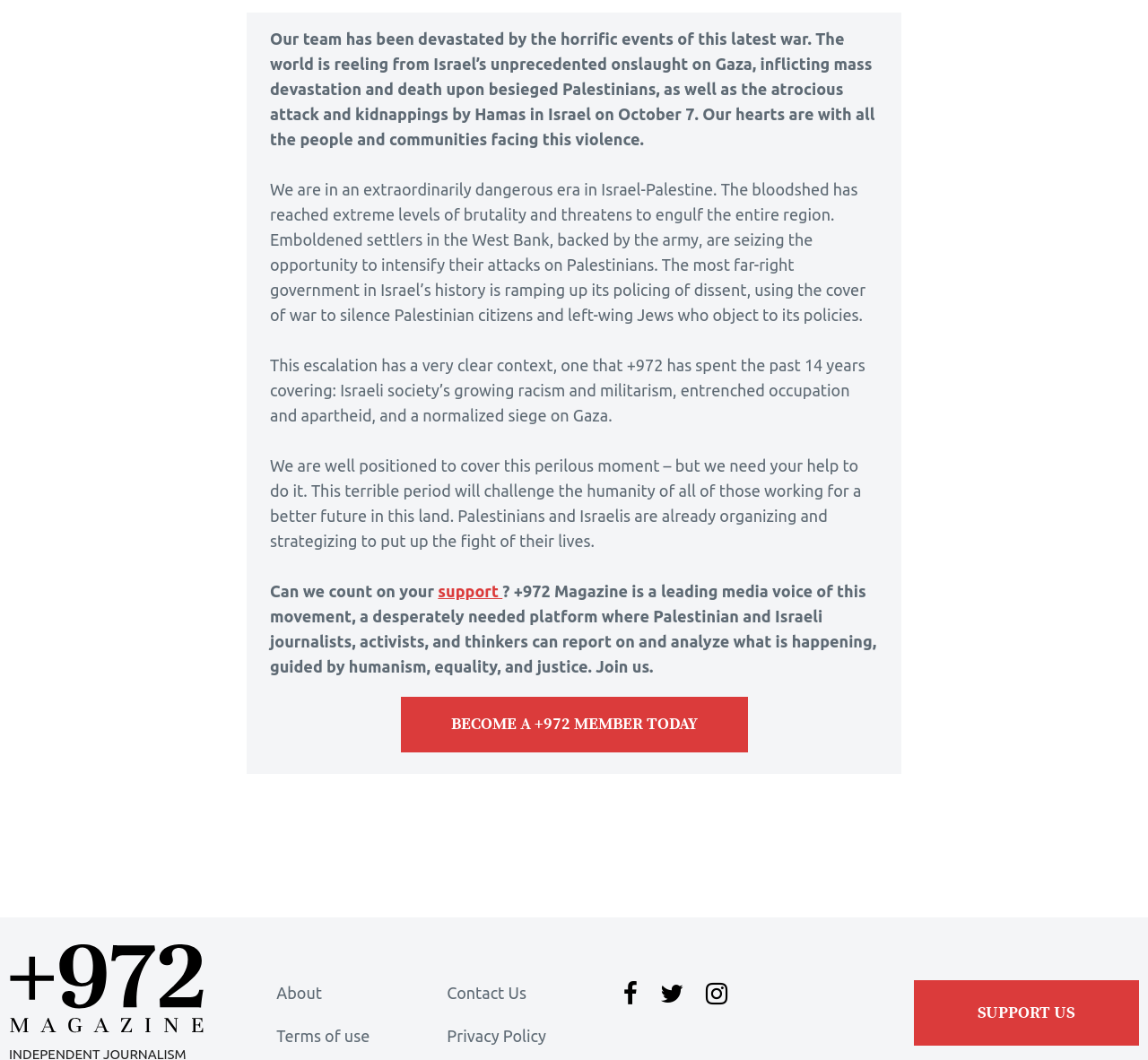What is the call to action on this webpage?
Please answer the question with a detailed response using the information from the screenshot.

The webpage includes several links and text elements encouraging the reader to support +972 Magazine, including a link to 'BECOME A +972 MEMBER TODAY' and a sentence asking 'Can we count on your support?'.